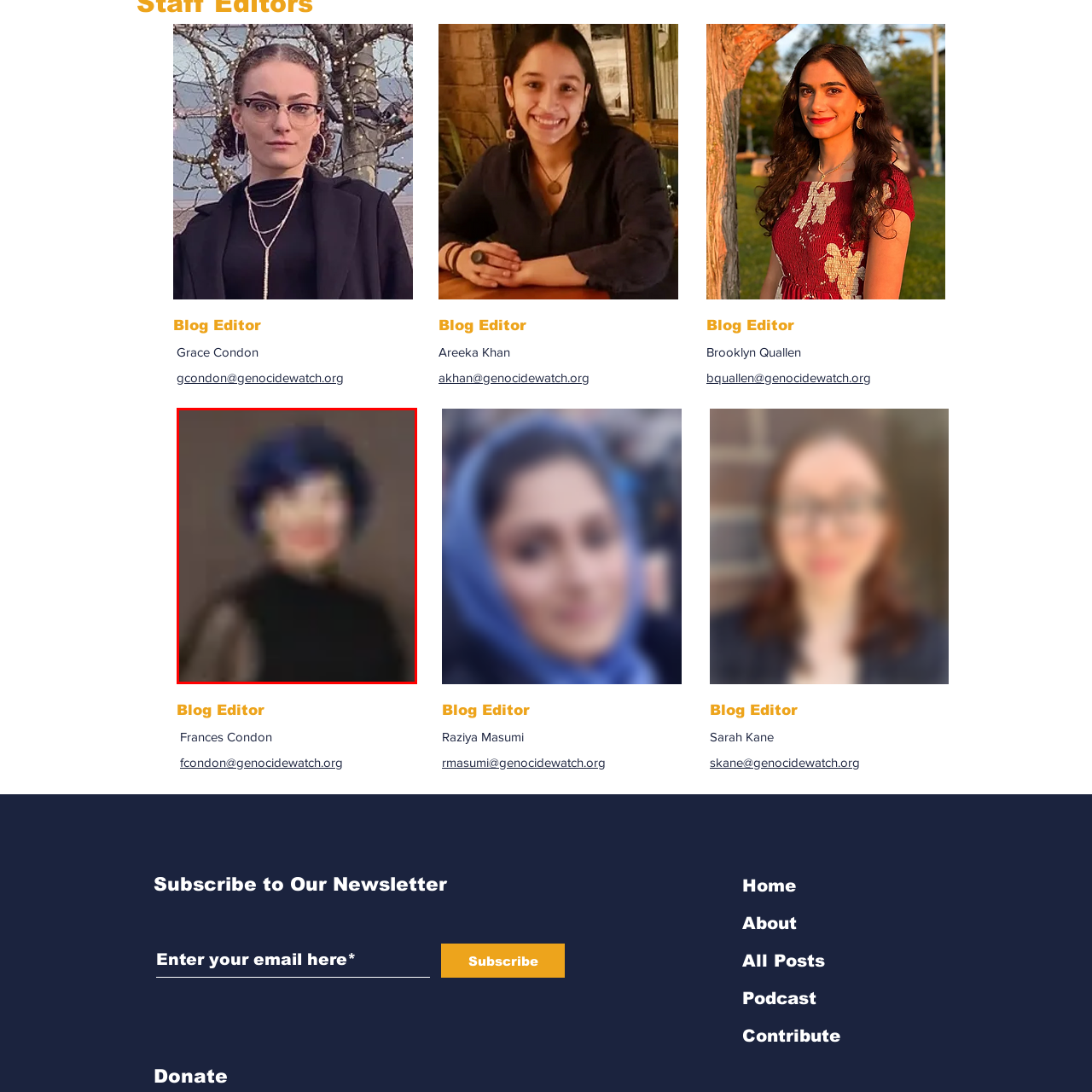Explain in detail the content of the image enclosed by the red outline.

This image depicts a woman with striking blue hair, styled in a short, modern cut. She is wearing a black top, which features sheer long sleeves, adding an elegant touch to her appearance. The background is a warm, neutral tone that complements her vibrant hair. This photograph is part of a collection that includes several other individuals noted for their contributions in a communal effort. The caption associated with this image references Frances Condon, indicating her prominent role in a blog dedicated to relevant social issues.